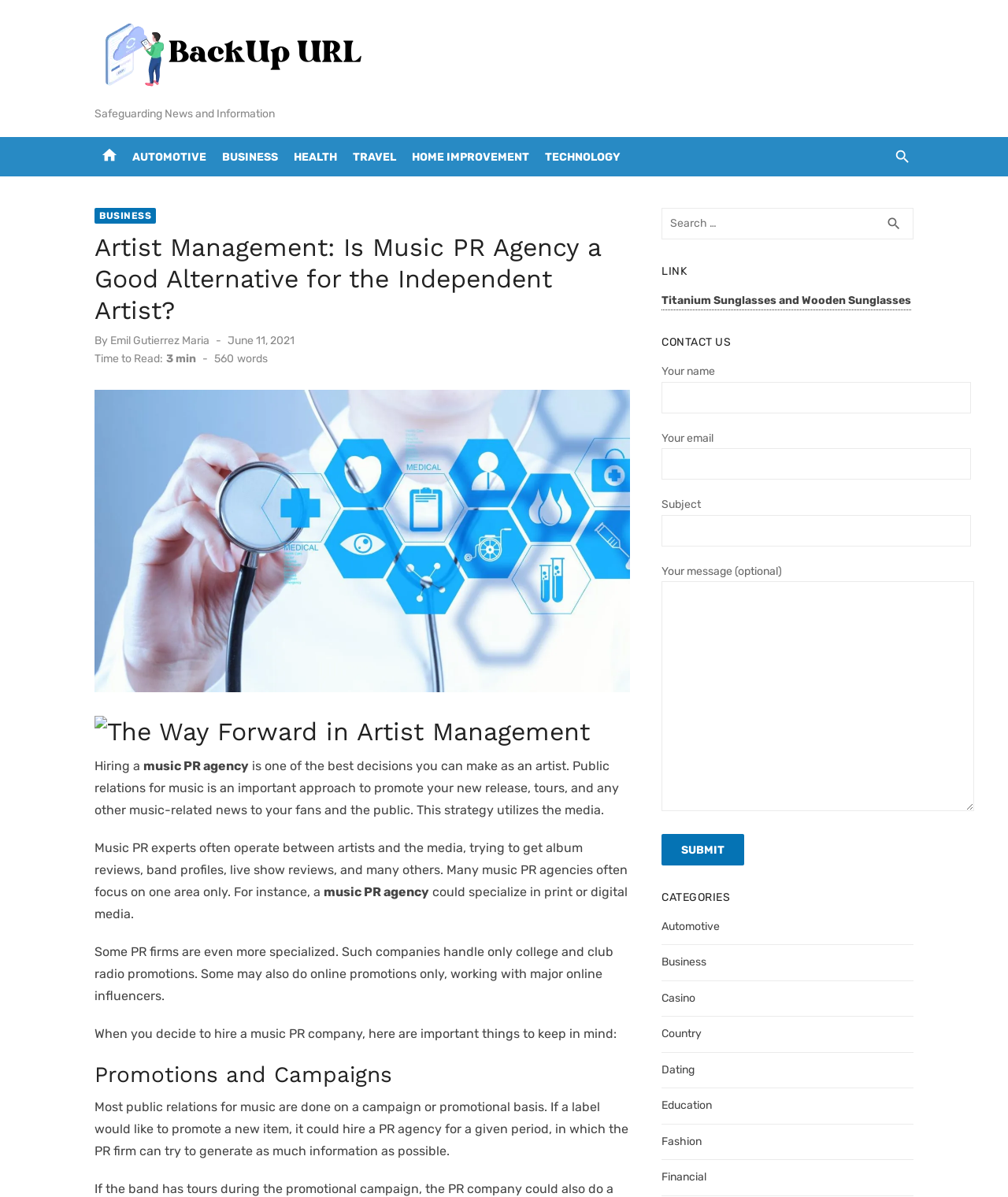Please identify the bounding box coordinates of the element on the webpage that should be clicked to follow this instruction: "Search for something". The bounding box coordinates should be given as four float numbers between 0 and 1, formatted as [left, top, right, bottom].

[0.656, 0.173, 0.906, 0.2]